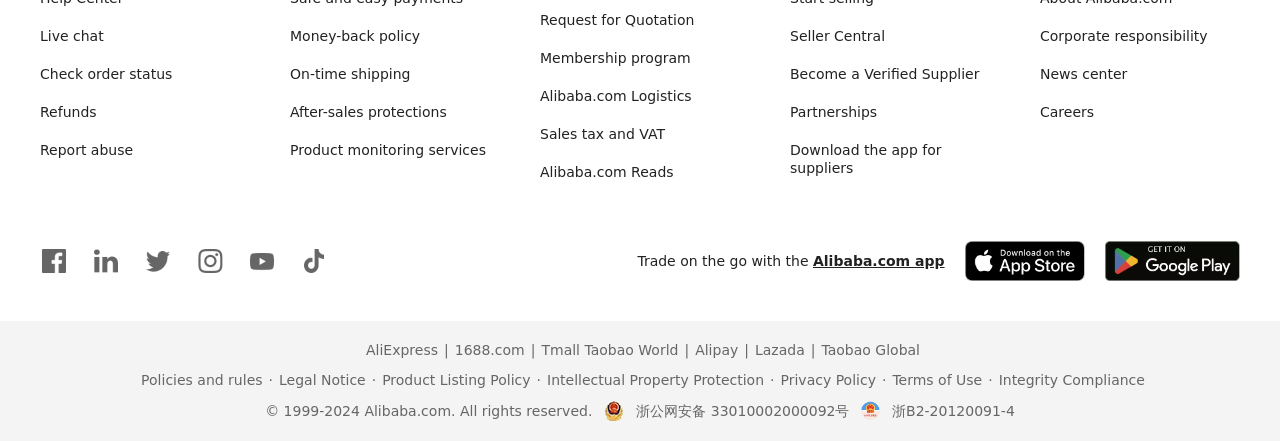Please find the bounding box coordinates of the clickable region needed to complete the following instruction: "Visit Alibaba.com's facebook page". The bounding box coordinates must consist of four float numbers between 0 and 1, i.e., [left, top, right, bottom].

[0.031, 0.56, 0.053, 0.624]